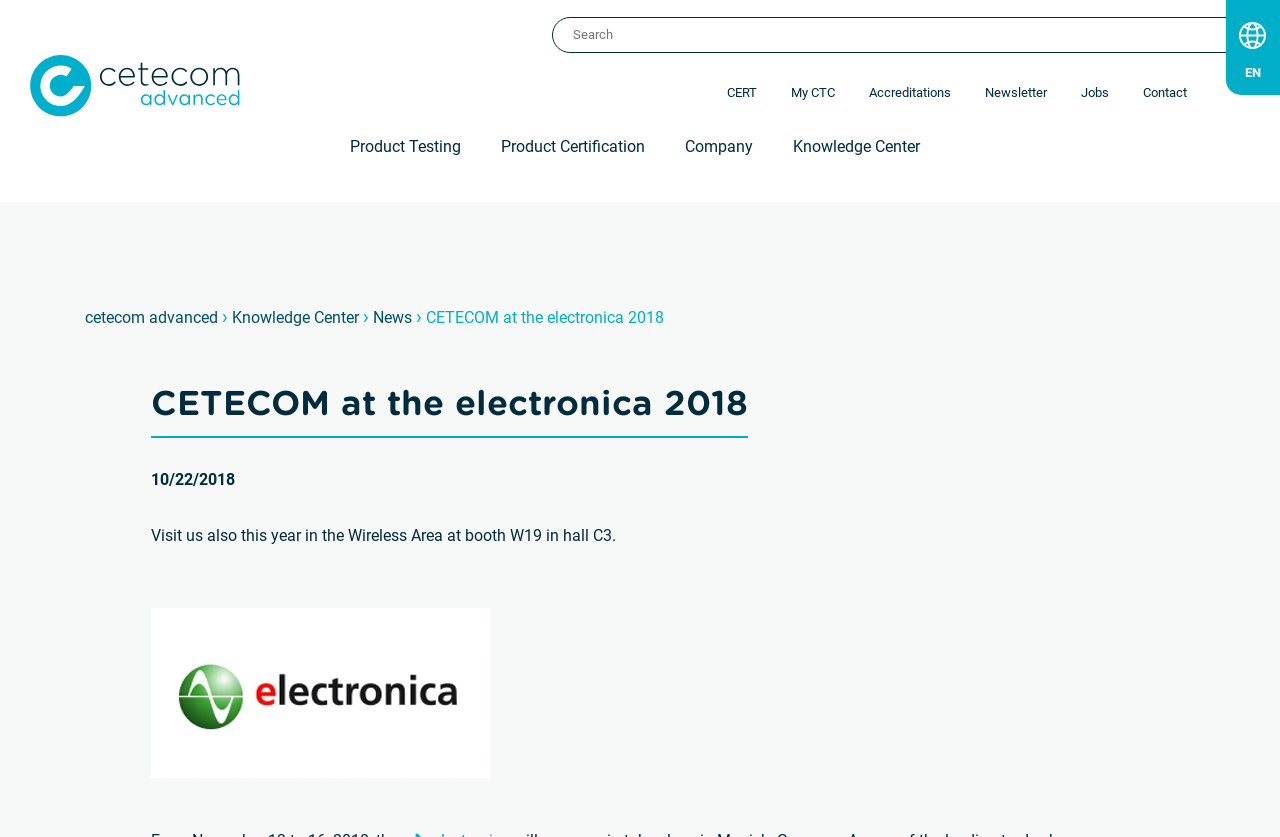Locate the bounding box coordinates of the clickable part needed for the task: "Call the Indian Land location".

None